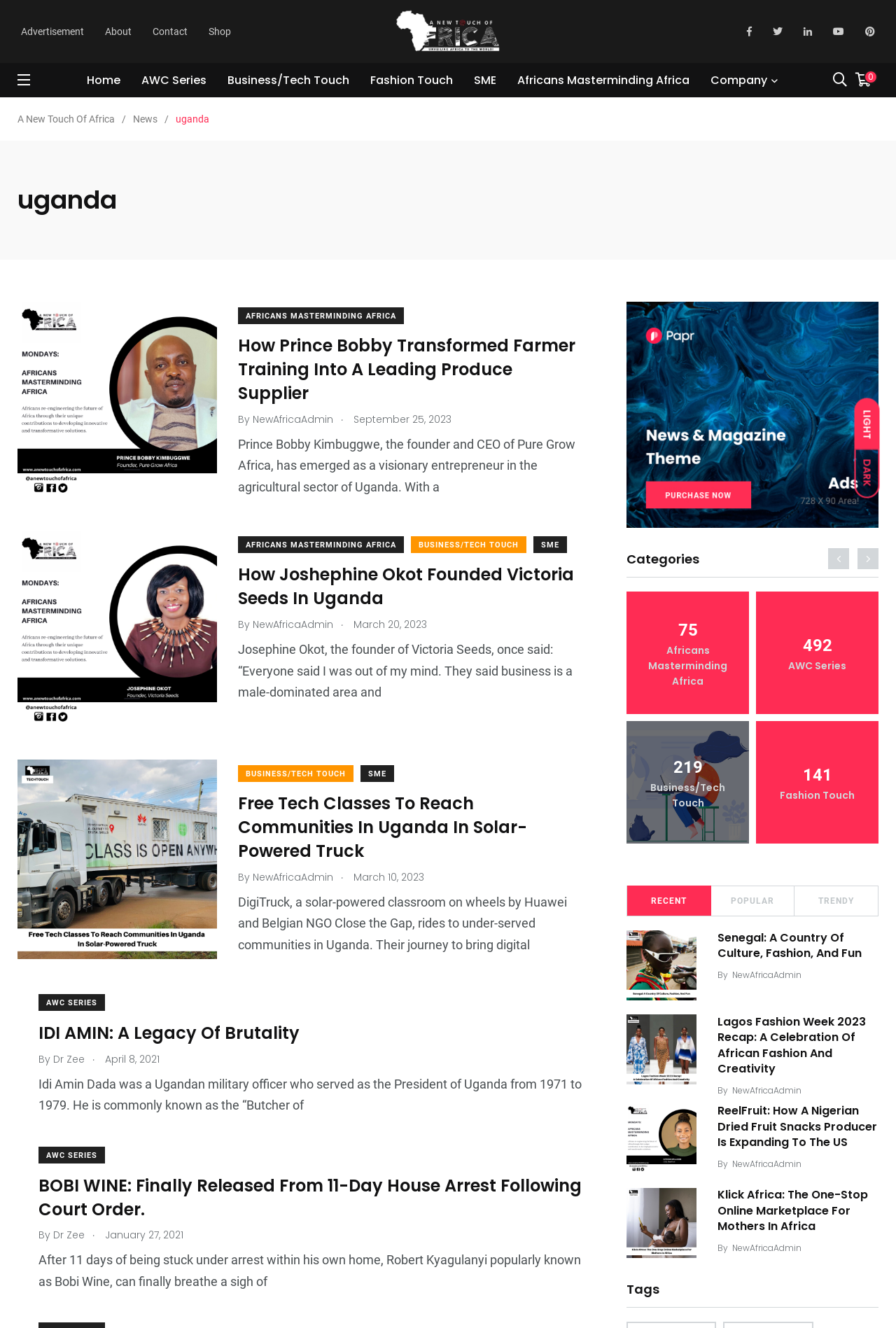Refer to the screenshot and give an in-depth answer to this question: What is the theme of the article 'How Prince Bobby Transformed Farmer Training Into A Leading Produce Supplier'?

By reading the title of the article 'How Prince Bobby Transformed Farmer Training Into A Leading Produce Supplier', I inferred that the theme of the article is related to agriculture.